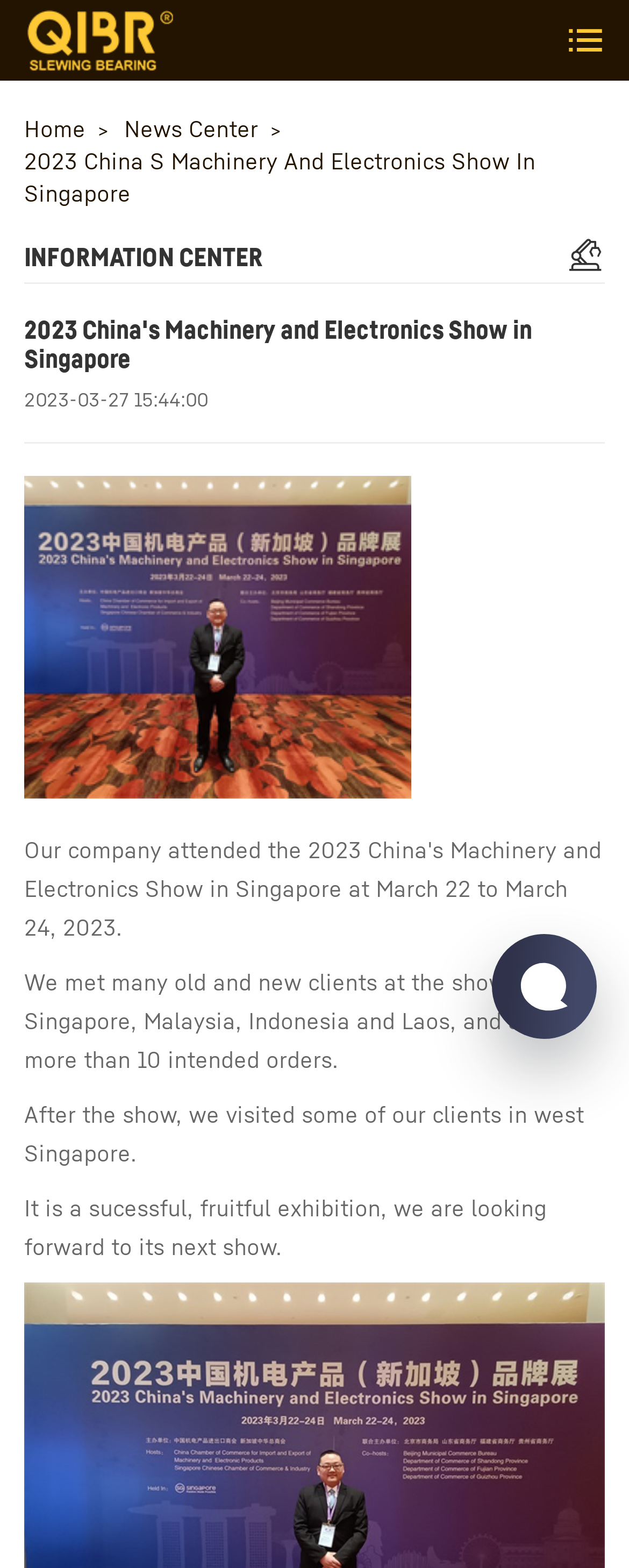Give a detailed account of the webpage.

The webpage is about QibrBearing, a company that participated in the 2023 China Machinery and Electronics Show in Singapore. At the top left of the page, there is a small image, likely a logo. On the top right, there is a button with an icon. Below the image, there are three links: "Home", "News Center", and a news article title "2023 China S Machinery And Electronics Show In Singapore". 

Underneath the links, there is a heading "INFORMATION CENTER" followed by another heading that repeats the news article title. Below that, there is a date "2023-03-27 15:44:00" and a horizontal separator line. 

On the left side of the page, there is a larger image, possibly a photo from the exhibition. To the right of the image, there are three paragraphs of text. The first paragraph describes the company's experience at the show, mentioning that they met clients from various countries and signed intended orders. The second paragraph talks about visiting clients in west Singapore after the show. The third paragraph concludes that the exhibition was successful and fruitful, and the company is looking forward to the next show.